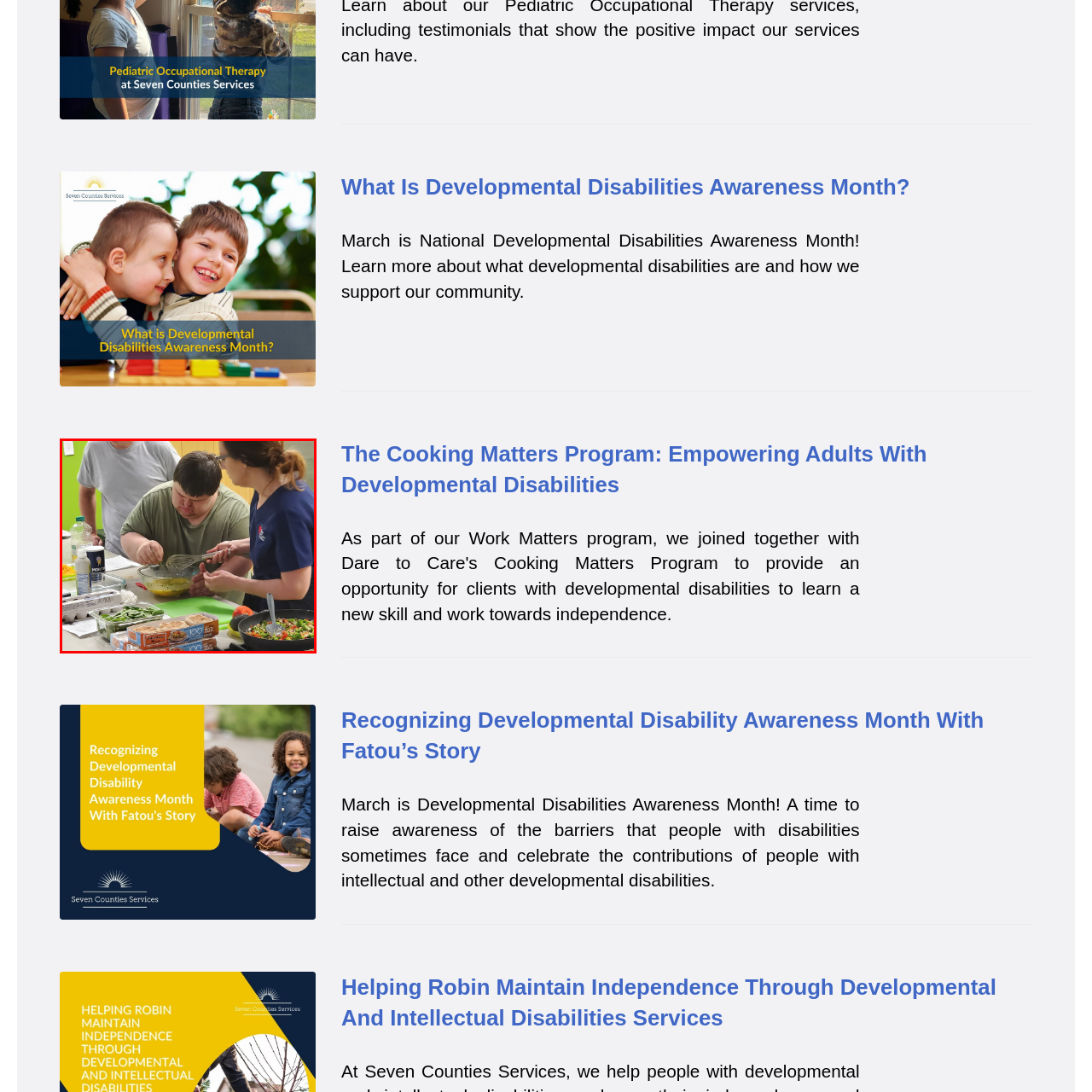What is the setting of the scene?  
Please examine the image enclosed within the red bounding box and provide a thorough answer based on what you observe in the image.

The caption describes the scene as taking place in a 'cooking class' and mentions the presence of cooking ingredients and tools, indicating that the setting is a culinary educational environment.